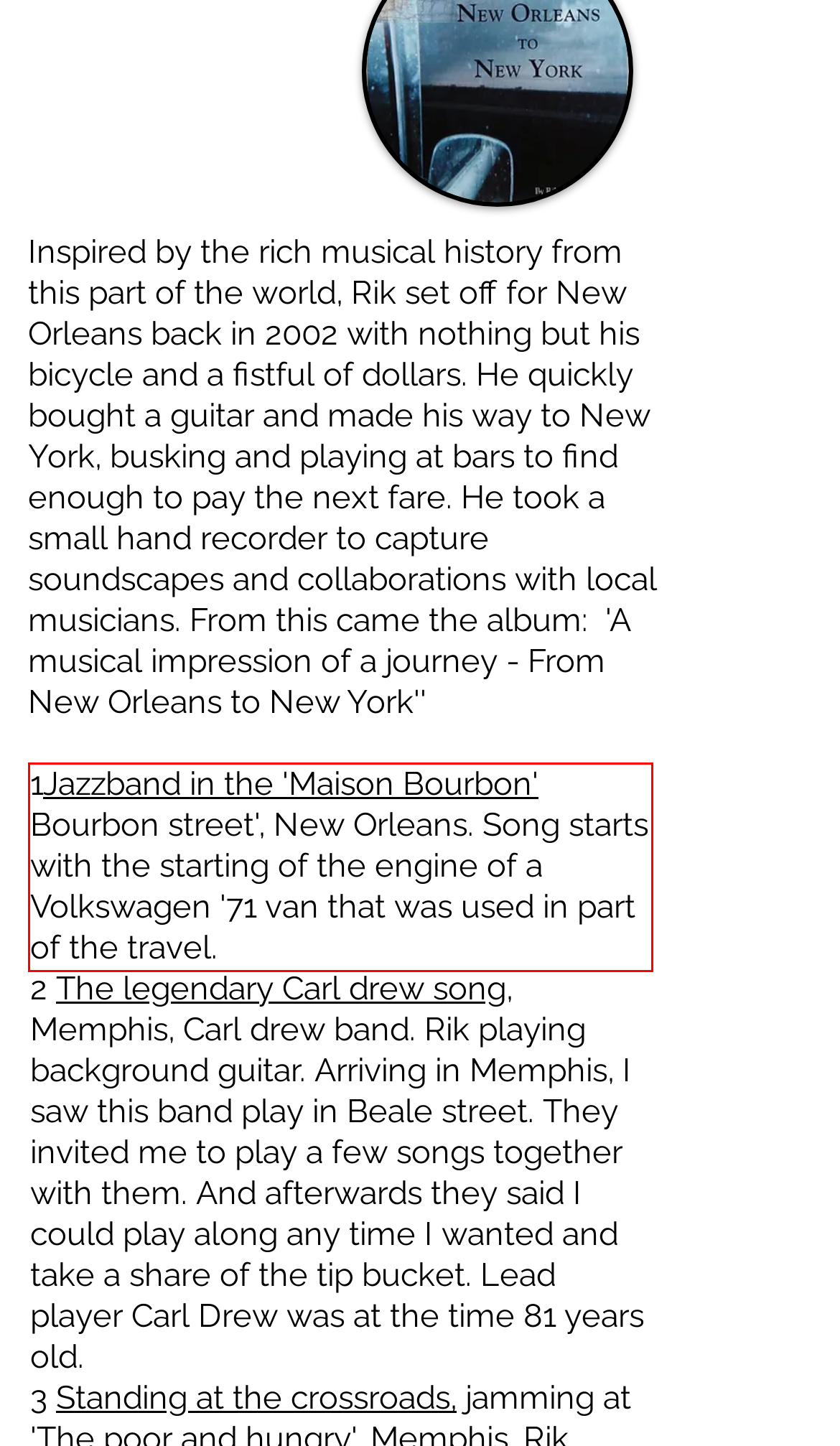Please perform OCR on the UI element surrounded by the red bounding box in the given webpage screenshot and extract its text content.

1Jazzband in the 'Maison Bourbon' Bourbon street', New Orleans. Song starts with the starting of the engine of a Volkswagen '71 van that was used in part of the travel.